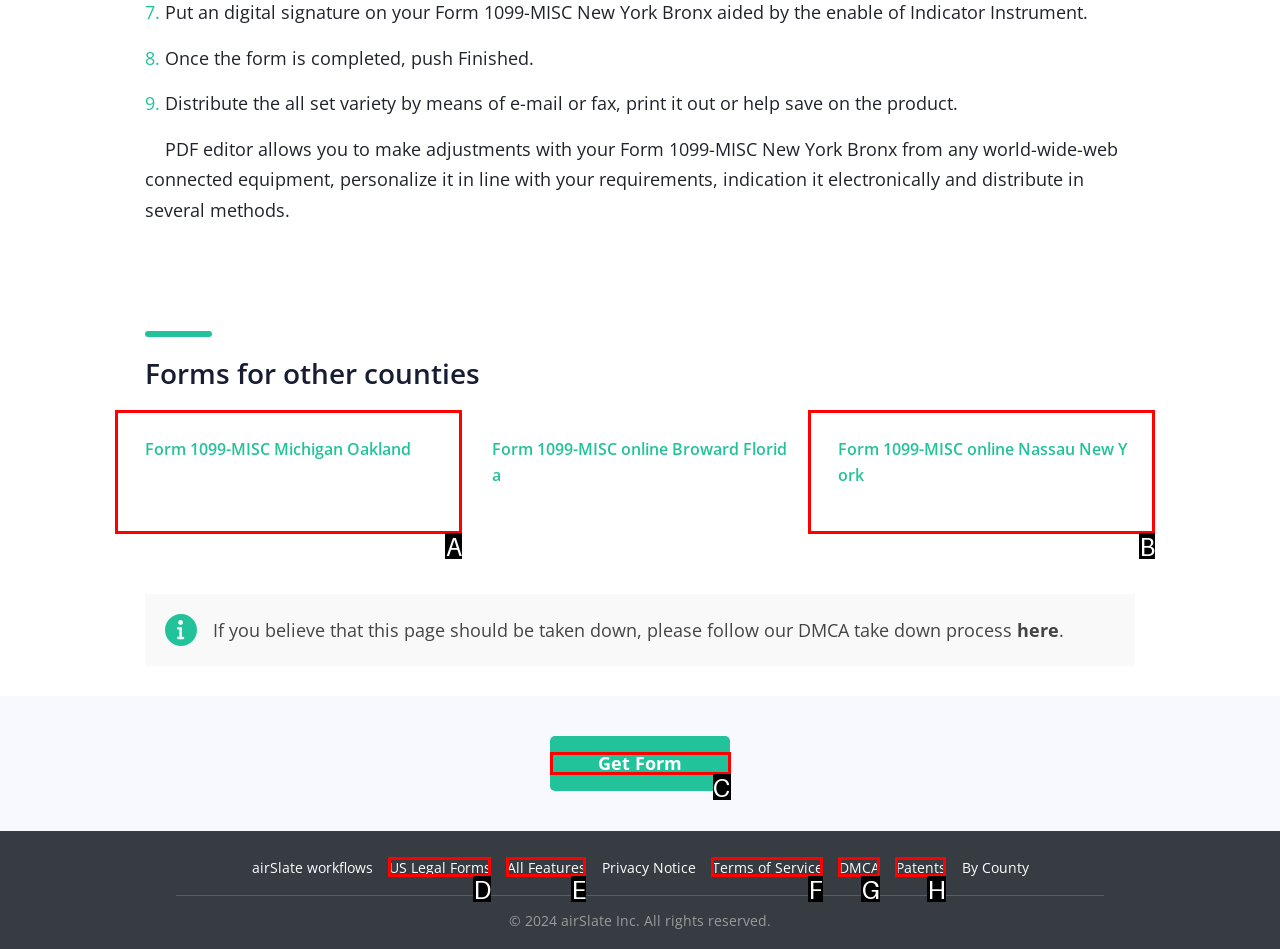Identify the option that corresponds to the description: Form 1099-MISC Michigan Oakland. Provide only the letter of the option directly.

A